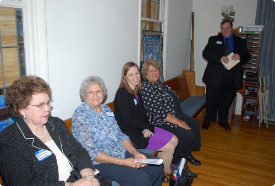What is the man possibly doing?
Please answer the question with a detailed and comprehensive explanation.

The man is standing with a notepad, which suggests that he might be a facilitator or speaker, and he is possibly preparing to speak or engaged in conversation with the group of women.